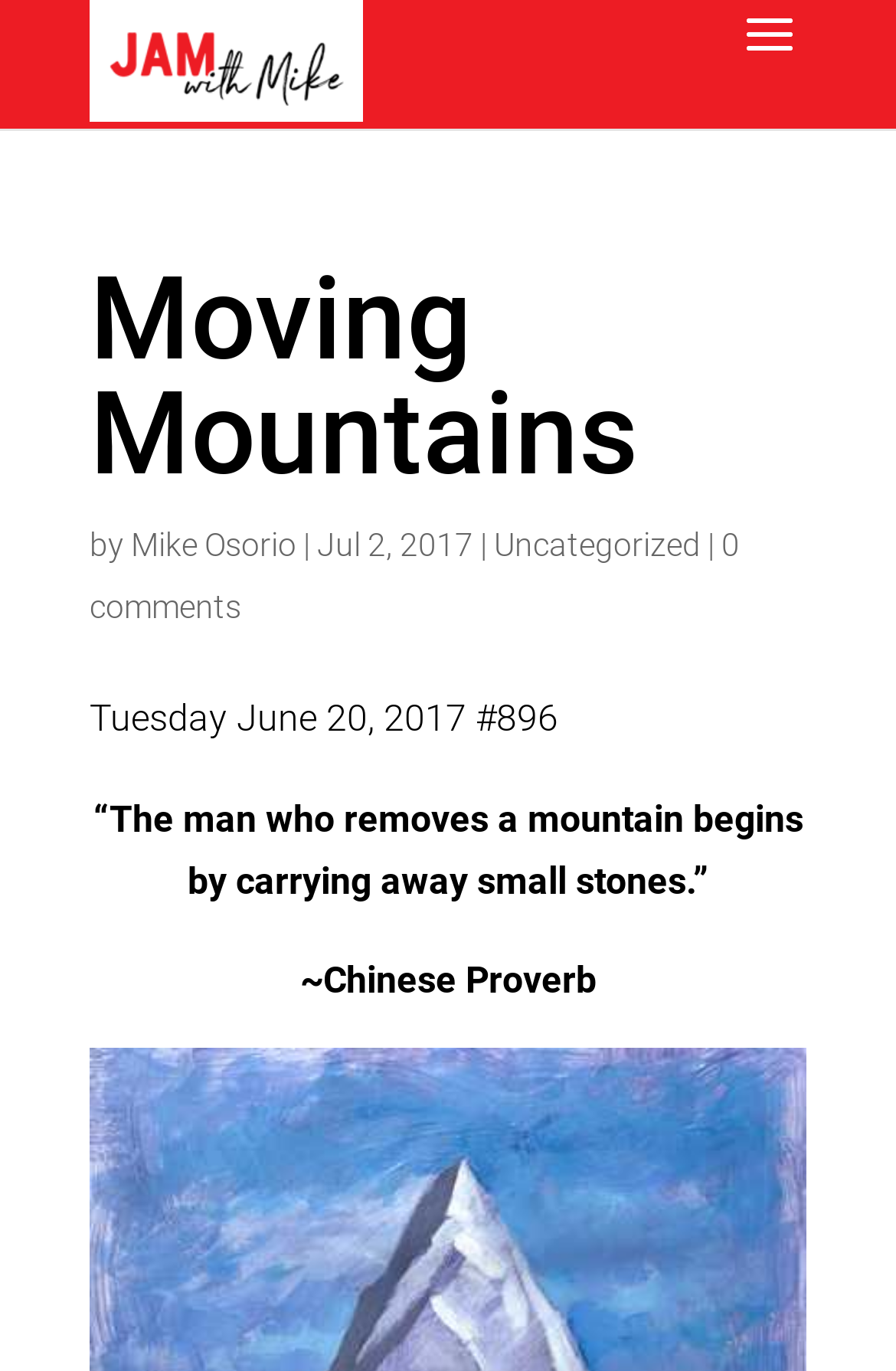Answer this question using a single word or a brief phrase:
What is the date of the post?

Jul 2, 2017